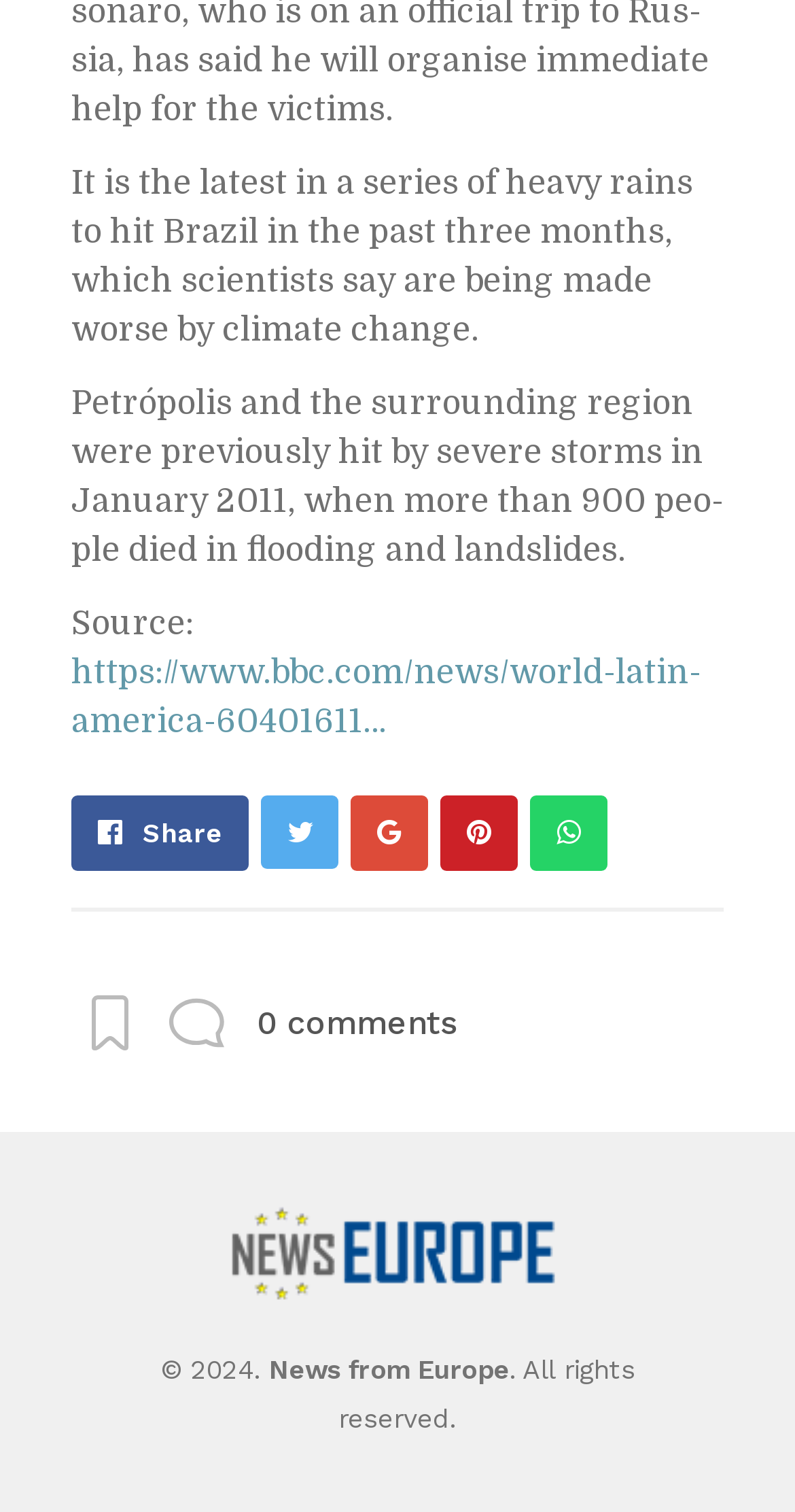Determine the bounding box coordinates for the area that should be clicked to carry out the following instruction: "Add a comment".

[0.123, 0.347, 0.877, 0.492]